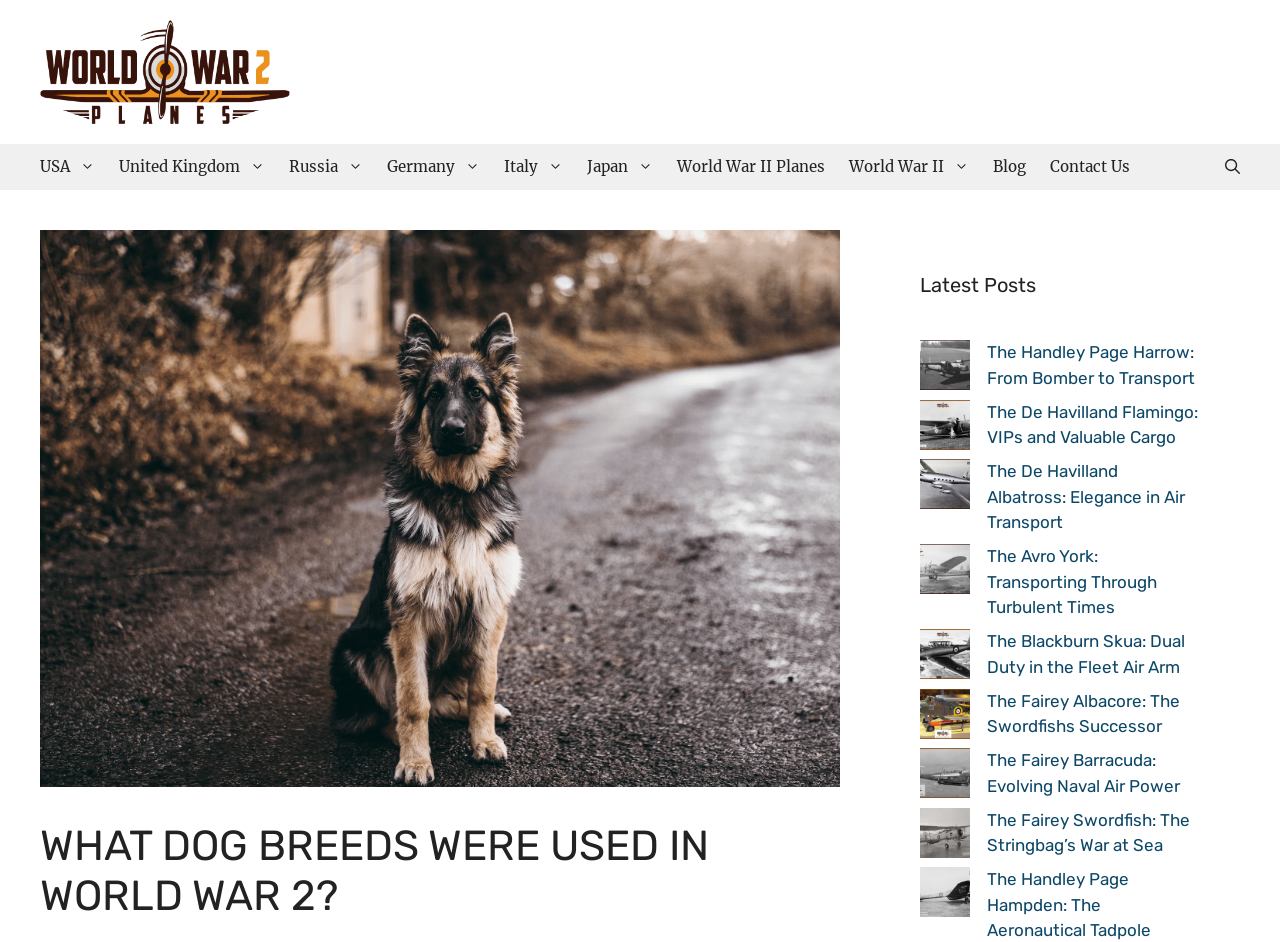Using the details from the image, please elaborate on the following question: What is the topic of the latest posts section?

I can see that the latest posts section has multiple links with titles related to airplanes, such as 'The Handley Page Harrow: From Bomber to Transport', 'The De Havilland Flamingo: VIPs and Valuable Cargo', and 'The Avro York: Transporting Through Turbulent Times'. This suggests that the topic of the latest posts section is airplanes.